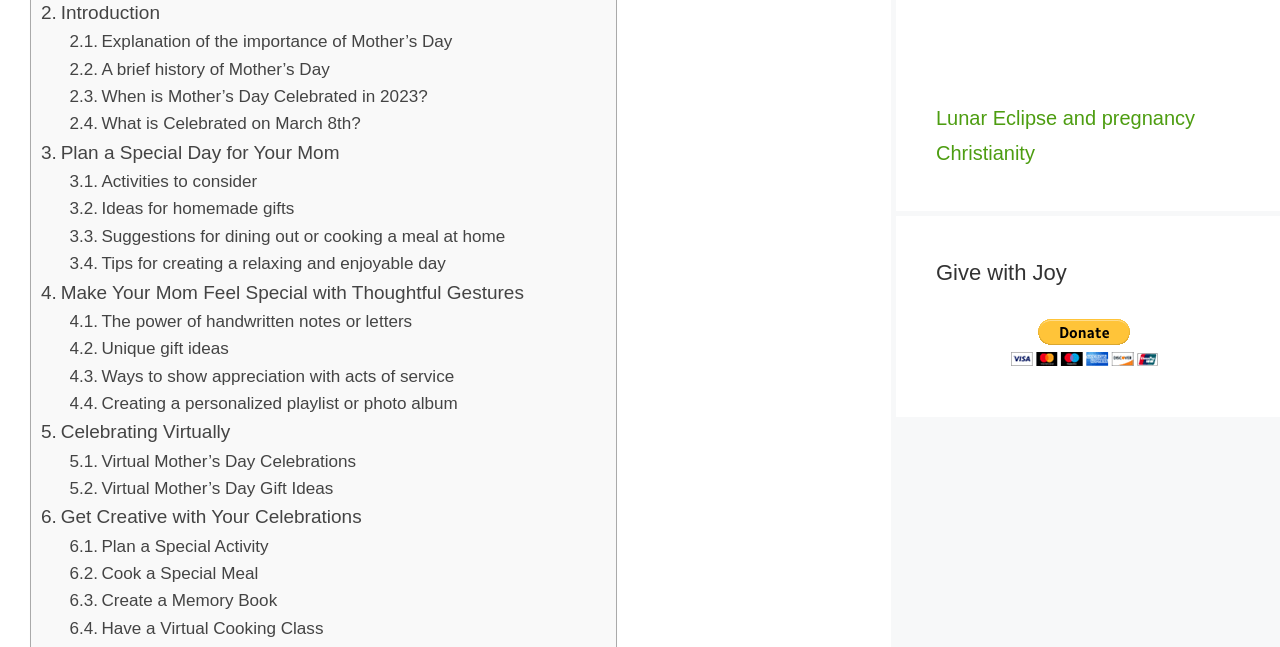Please identify the bounding box coordinates of the element that needs to be clicked to execute the following command: "Make a donation with PayPal". Provide the bounding box using four float numbers between 0 and 1, formatted as [left, top, right, bottom].

[0.79, 0.493, 0.905, 0.566]